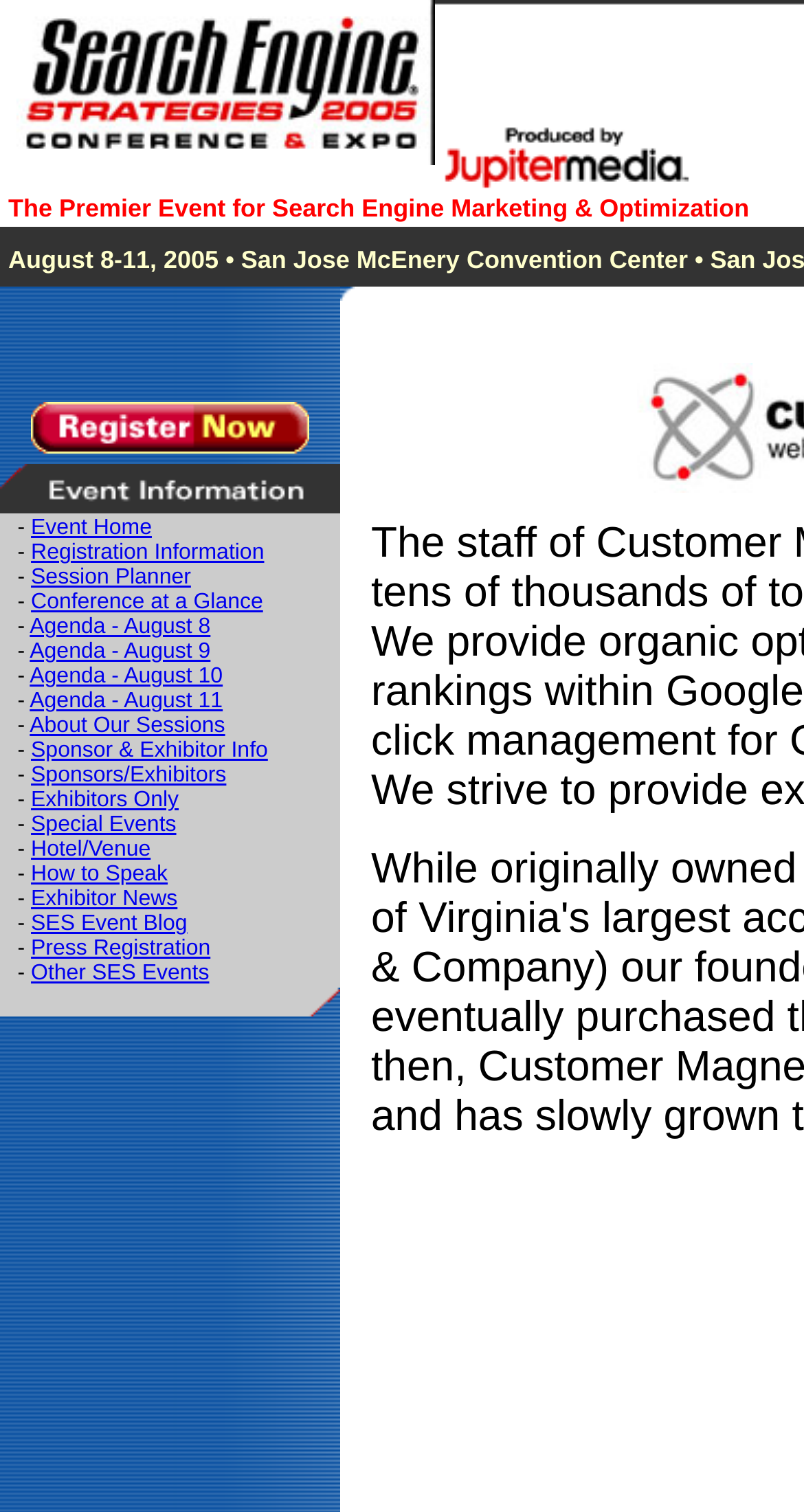Present a detailed account of what is displayed on the webpage.

The webpage appears to be an event registration page for Search Engine Strategies 2005. At the top, there are three images, with the first one spanning almost half of the page width. Below these images, there is a layout table with two rows. The first row contains a table cell with a "Register Now!" link, accompanied by a small image. The second row has a table cell with a long list of links, including "Event Home", "Registration Information", "Session Planner", and others, separated by dashes.

The links are arranged horizontally, with each link positioned below the previous one, creating a vertical list. There are 17 links in total, including "Agenda" links for different dates, "Sponsor & Exhibitor Info", "Hotel/Venue", and "Press Registration". The links are densely packed, with minimal spacing between them.

At the bottom of the page, there is another image, which appears to be a footer image. The overall layout is structured, with clear sections for registration, event information, and navigation.